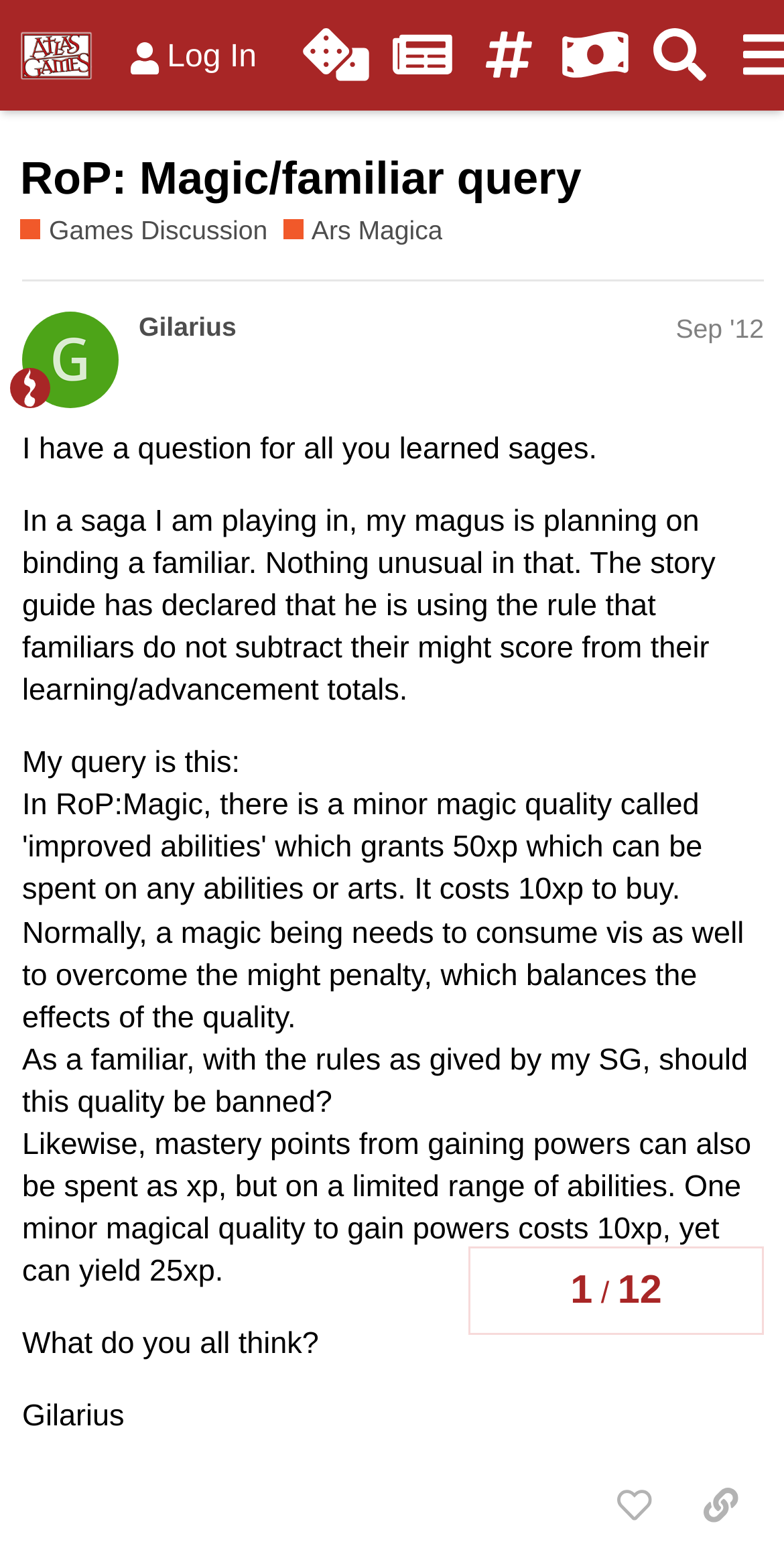Given the description: "title="Atlas Newsletter Signup"", determine the bounding box coordinates of the UI element. The coordinates should be formatted as four float numbers between 0 and 1, [left, top, right, bottom].

[0.484, 0.008, 0.594, 0.063]